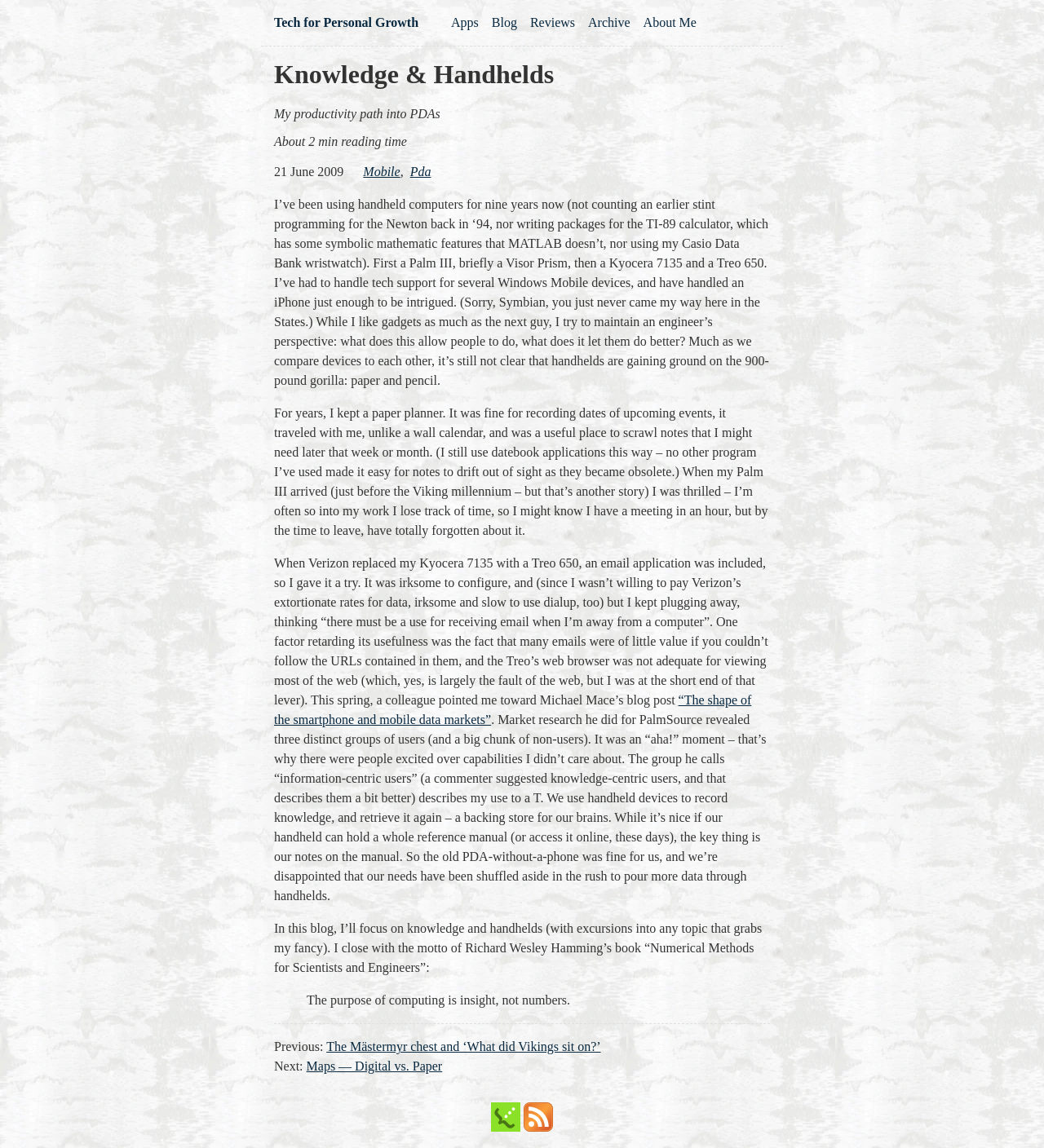Find and indicate the bounding box coordinates of the region you should select to follow the given instruction: "View the previous blog post 'The Mästermyr chest and ‘What did Vikings sit on?’'".

[0.313, 0.906, 0.575, 0.918]